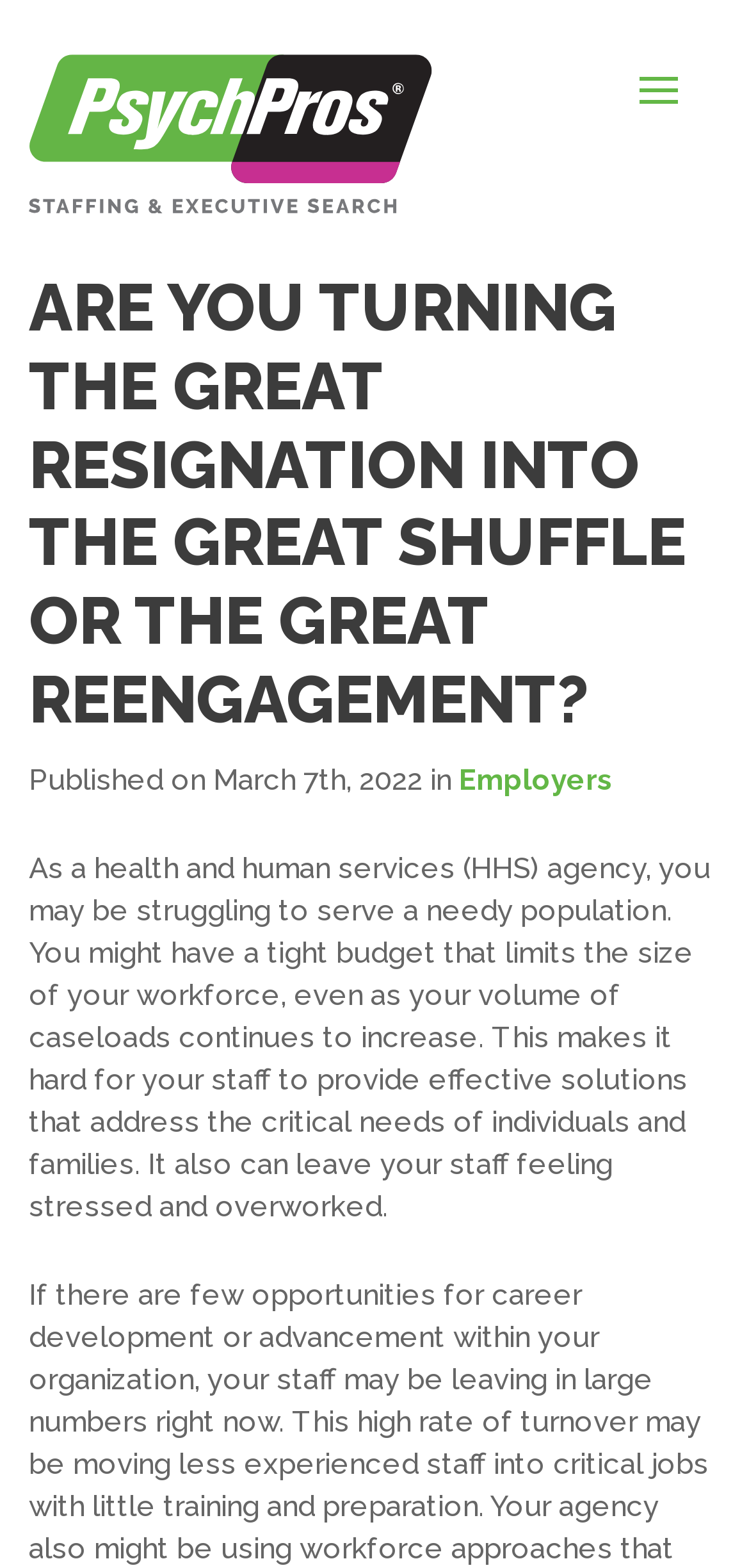Present a detailed account of what is displayed on the webpage.

The webpage appears to be a blog post or article discussing the topic of reengaging staff members in their work and careers. At the top of the page, there is a horizontal navigation menu with six links: "HOME", "FOR EMPLOYERS", "FOR JOB SEEKERS", "ABOUT US", "BLOGS", and "CONTACT". Below this menu, there is a phone number "888-651-8367" displayed prominently. 

To the right of the phone number, there are four more links: "LOGIN / SIGNUP", "TIMESHEETS / PAYROLL", "REQUEST SERVICES", and "SEARCH JOBS". On the top-left corner, there is a logo of "PsychPros" with an image. 

The main content of the page starts with a heading "ARE YOU TURNING THE GREAT RESIGNATION INTO THE GREAT SHUFFLE OR THE GREAT REENGAGEMENT?" which spans almost the entire width of the page. Below the heading, there is a publication date "March 7th, 2022" and a category "Employers". 

The main article begins with a paragraph of text that discusses the challenges faced by health and human services agencies, including tight budgets, increasing caseloads, and staff stress.